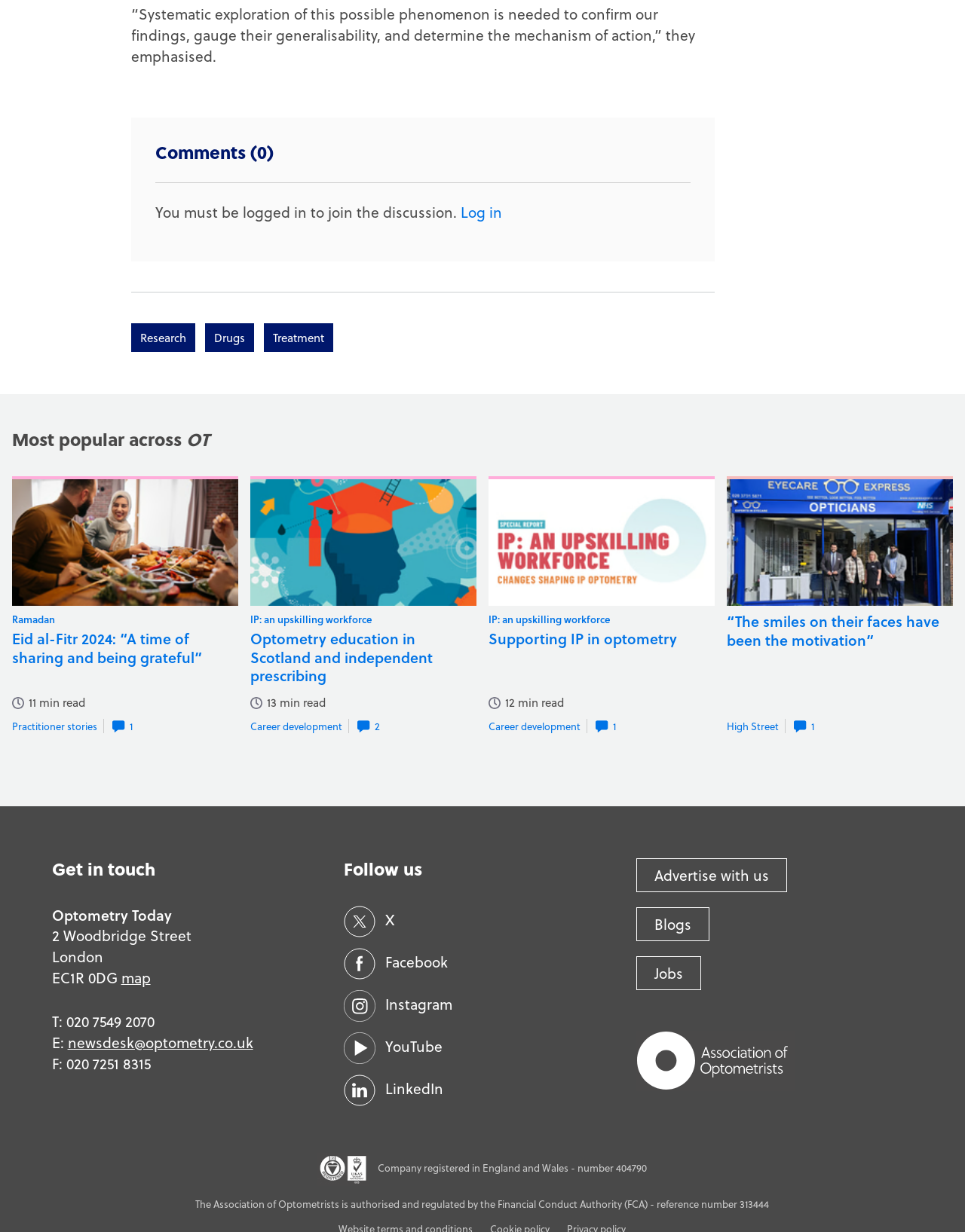What is the topic of the article with the image of a woman wearing a light hijab?
Give a one-word or short phrase answer based on the image.

Ramadan